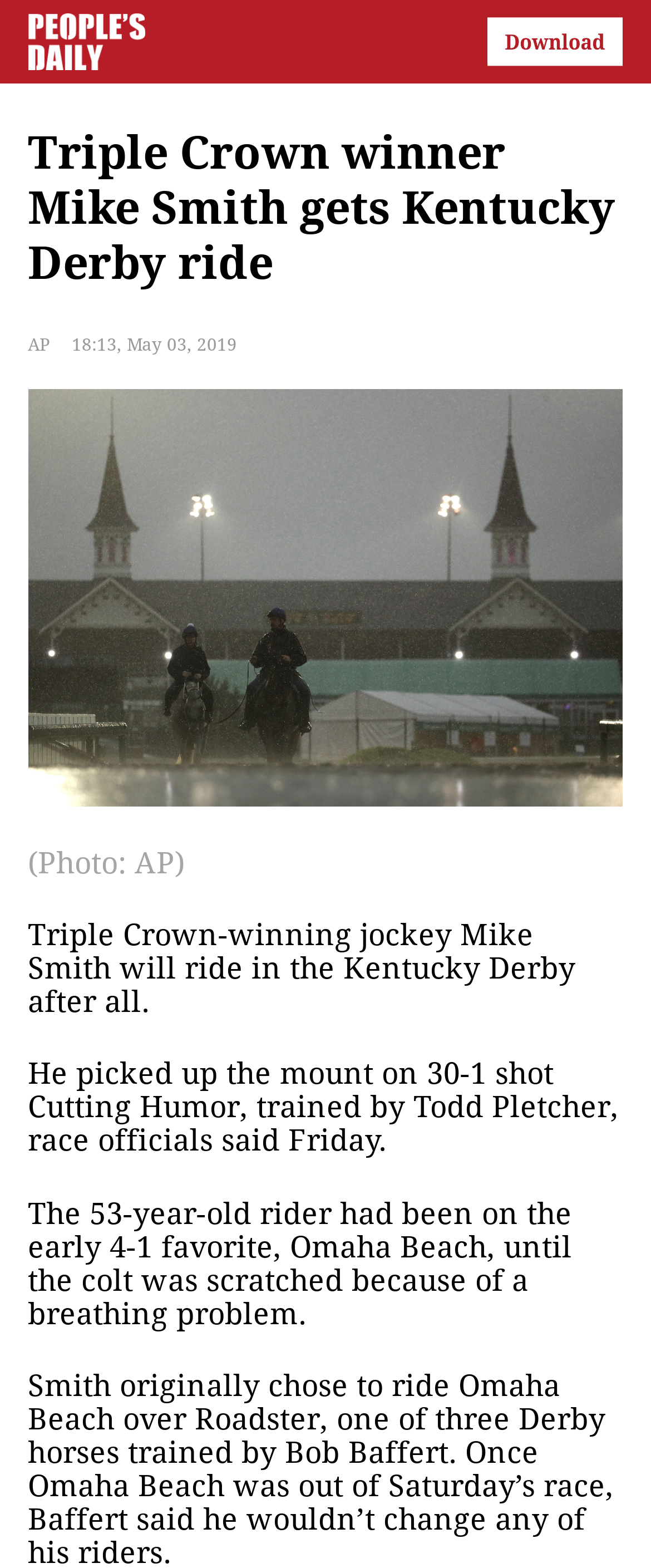What is the name of the horse Mike Smith will ride?
Refer to the image and give a detailed answer to the query.

According to the webpage, Mike Smith picked up the mount on 30-1 shot Cutting Humor, trained by Todd Pletcher, so the answer is Cutting Humor.